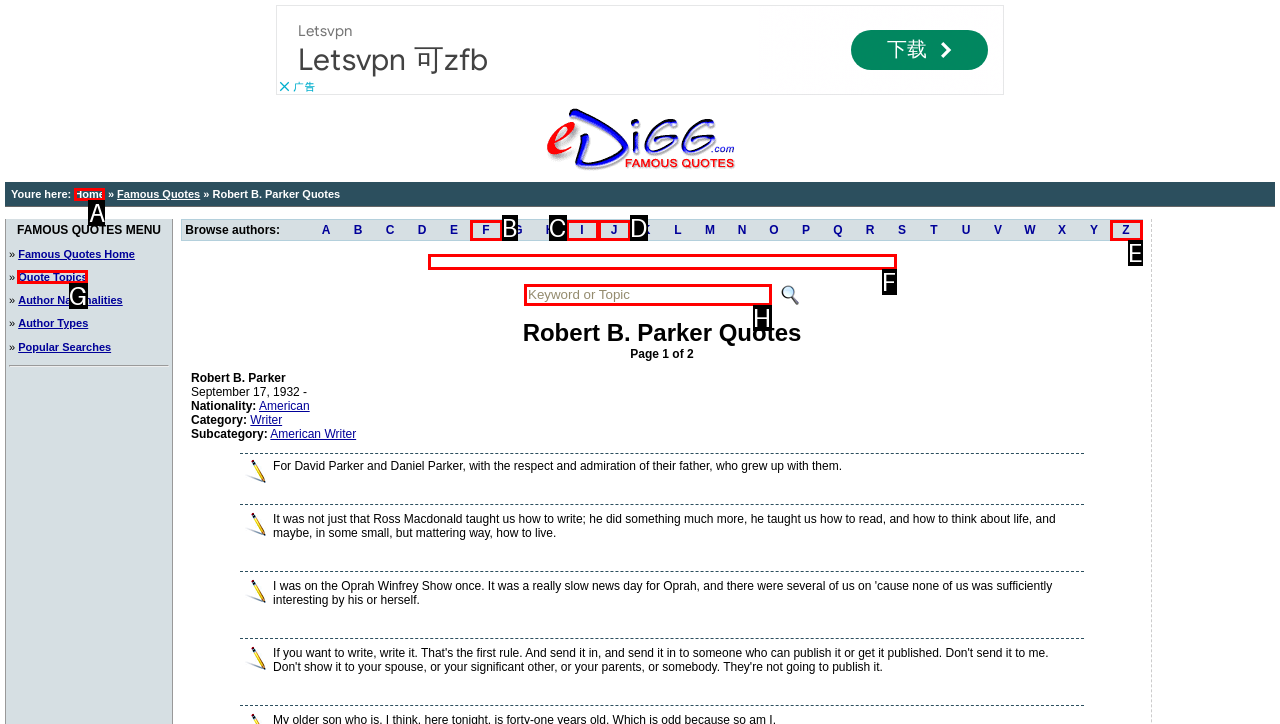Indicate which lettered UI element to click to fulfill the following task: Go to 'Quote Topics'
Provide the letter of the correct option.

G